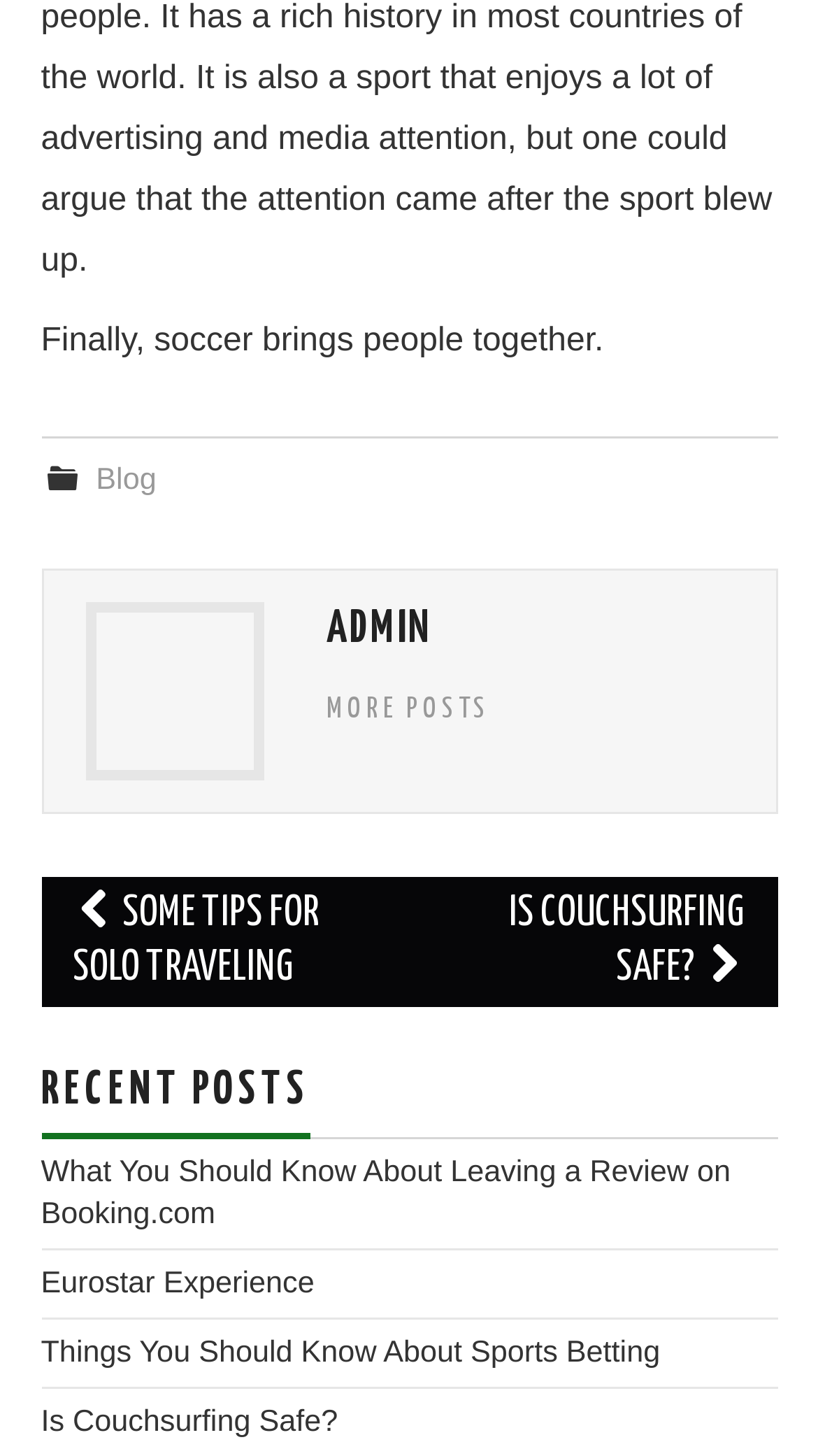Locate the bounding box coordinates of the area you need to click to fulfill this instruction: 'read the blog'. The coordinates must be in the form of four float numbers ranging from 0 to 1: [left, top, right, bottom].

[0.117, 0.319, 0.191, 0.342]